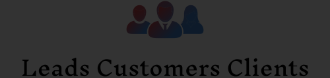Respond with a single word or phrase for the following question: 
What is the purpose of the graphic?

To introduce strategies